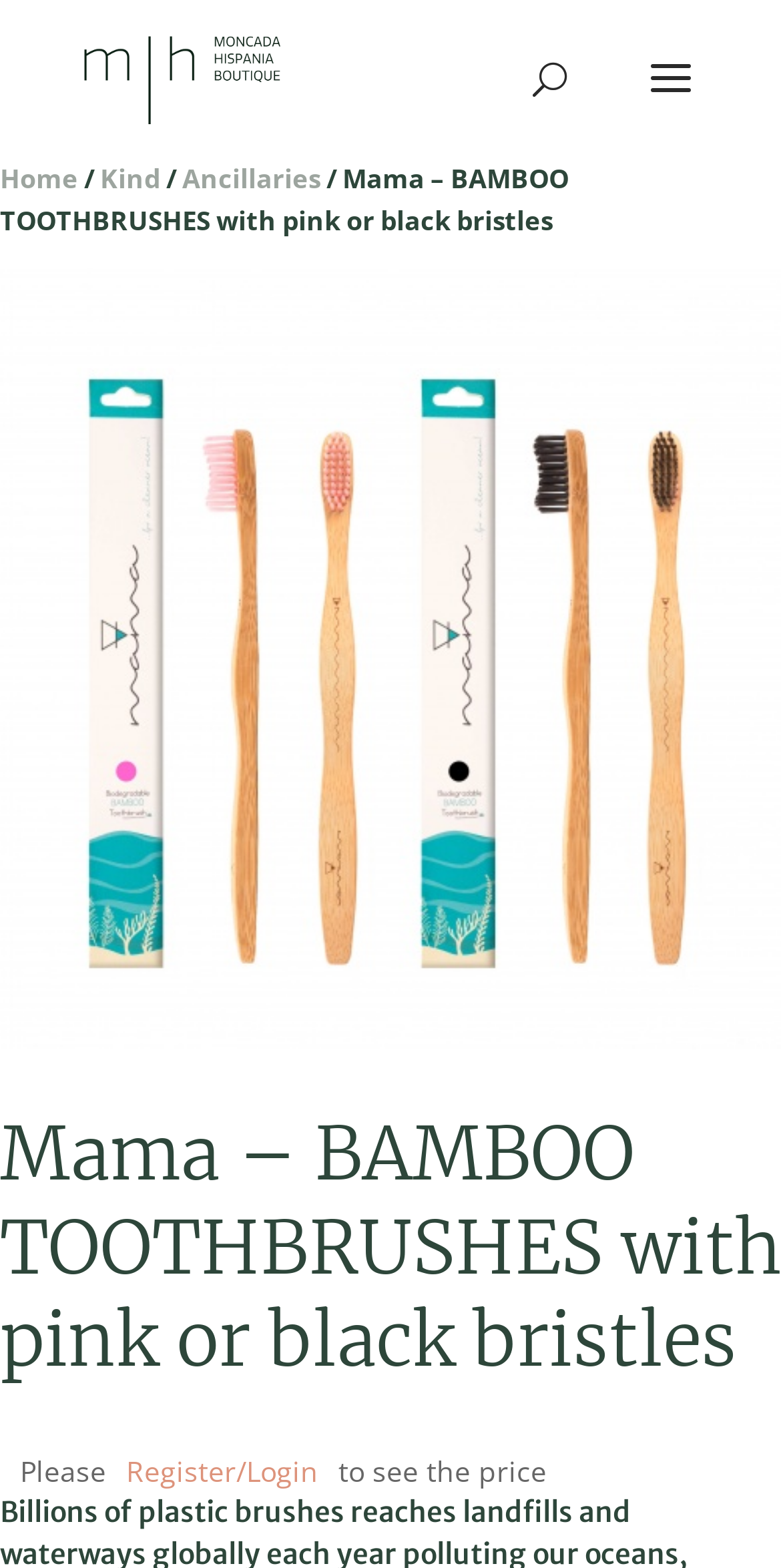Give a detailed account of the webpage, highlighting key information.

The webpage appears to be an e-commerce product page for a bamboo toothbrush. At the top left, there is a logo of "Moncada Hispania Boutique" with a link to the homepage. Below the logo, there is a search bar that spans almost half of the page width.

The main navigation menu, labeled as "Breadcrumb", is located below the search bar and stretches across the entire page width. It contains links to "Home", "Kind", and "Ancillaries", with a separator in between each link. The current page title, "Mama – BAMBOO TOOTHBRUSHES with pink or black bristles", is displayed prominently below the navigation menu.

The product image takes up most of the page, spanning from the top to the bottom, and from the left edge to the right edge. There is a link to the product details, "Mama-6001001-6001002-BAMBOO TOOTHBRUSHES", above the product image.

At the bottom of the page, there is a heading that repeats the product title. Below the heading, there is a message that says "Please Register/Login to see the price", with a link to the registration/login page.

The meta description mentions the environmental impact of plastic brushes, which suggests that the product being sold is an eco-friendly alternative.